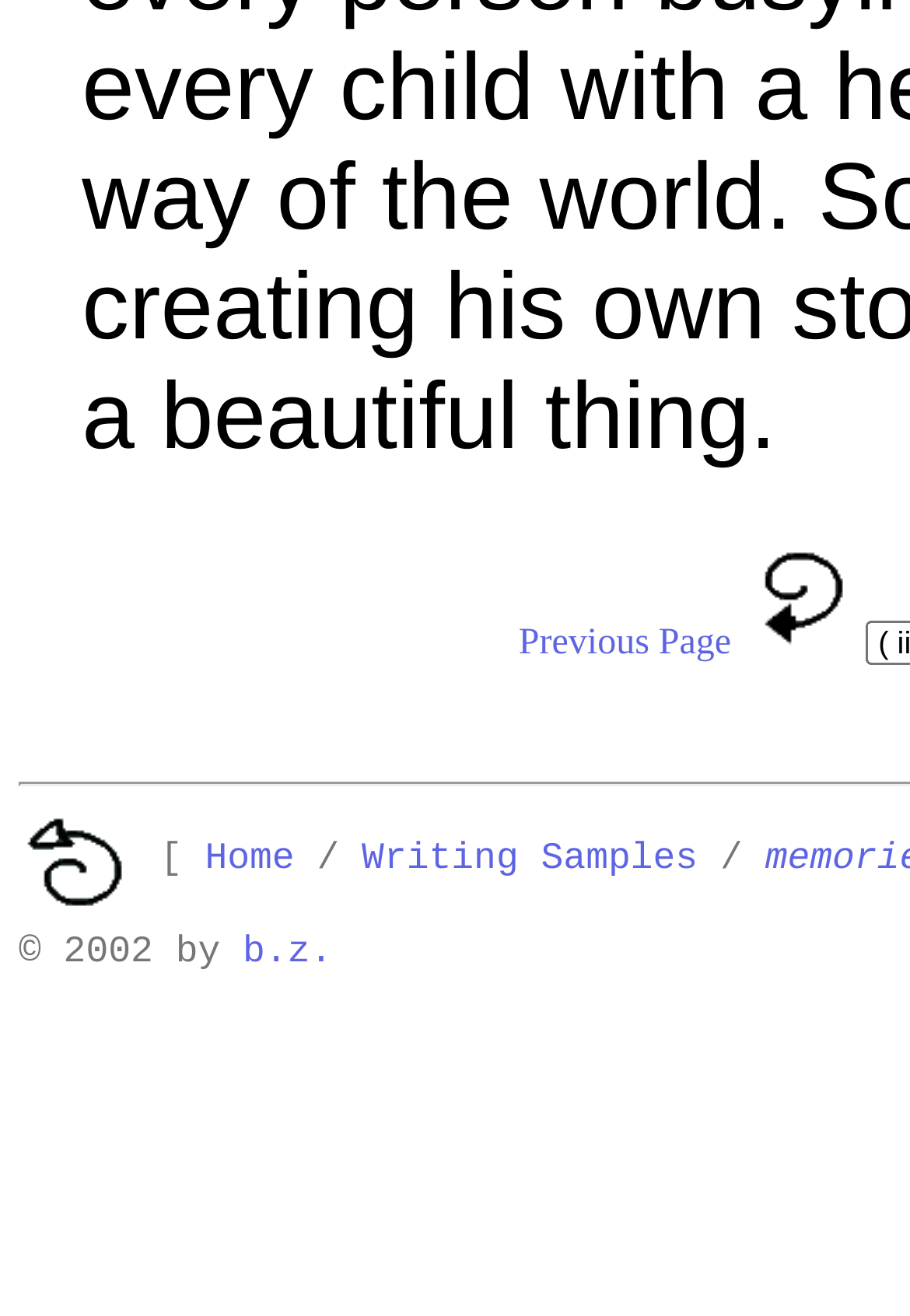Answer this question using a single word or a brief phrase:
What is the separator between the links 'Home' and 'Writing Samples'?

/